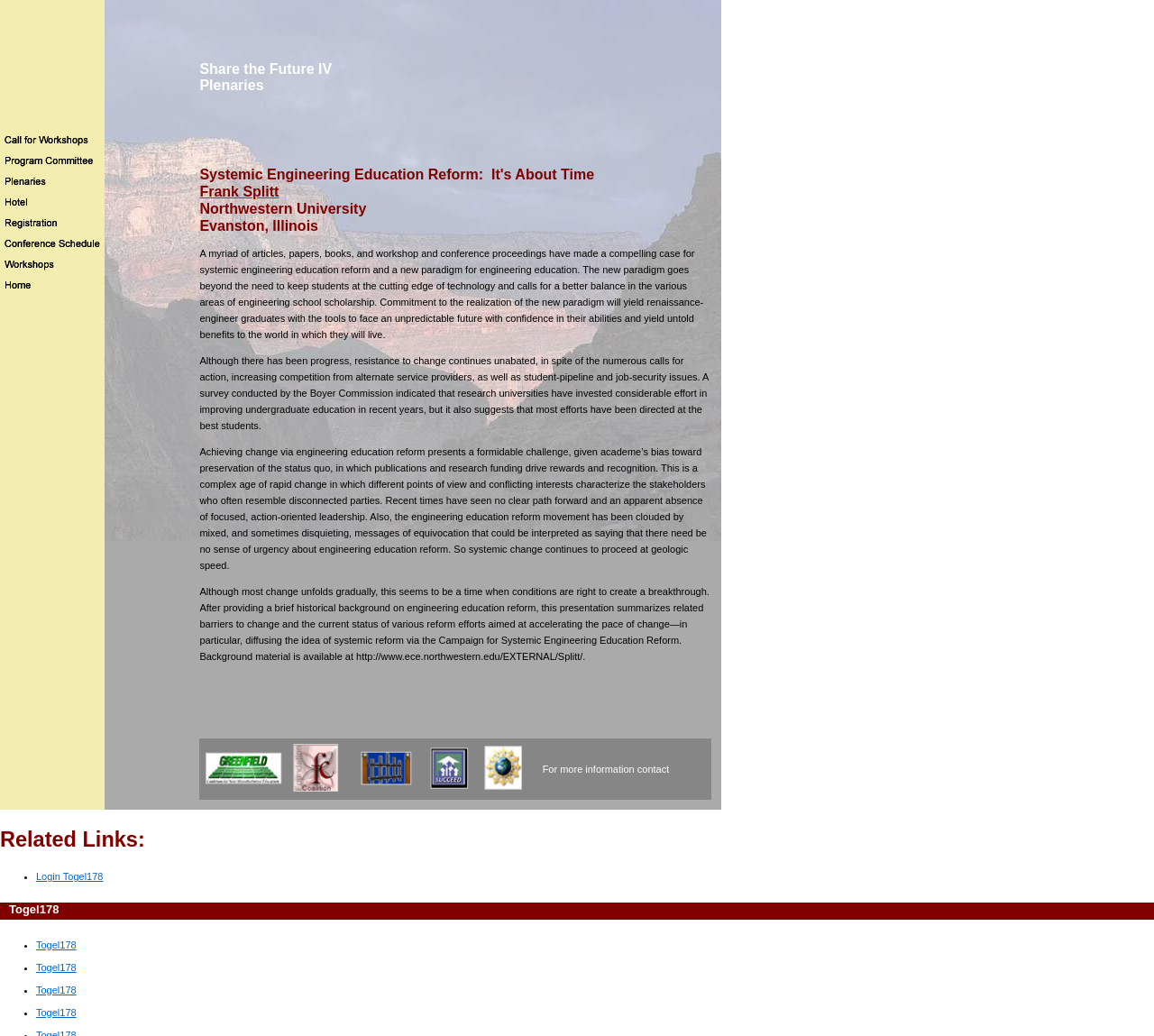What is the title of the plenary?
Identify the answer in the screenshot and reply with a single word or phrase.

Systemic Engineering Education Reform